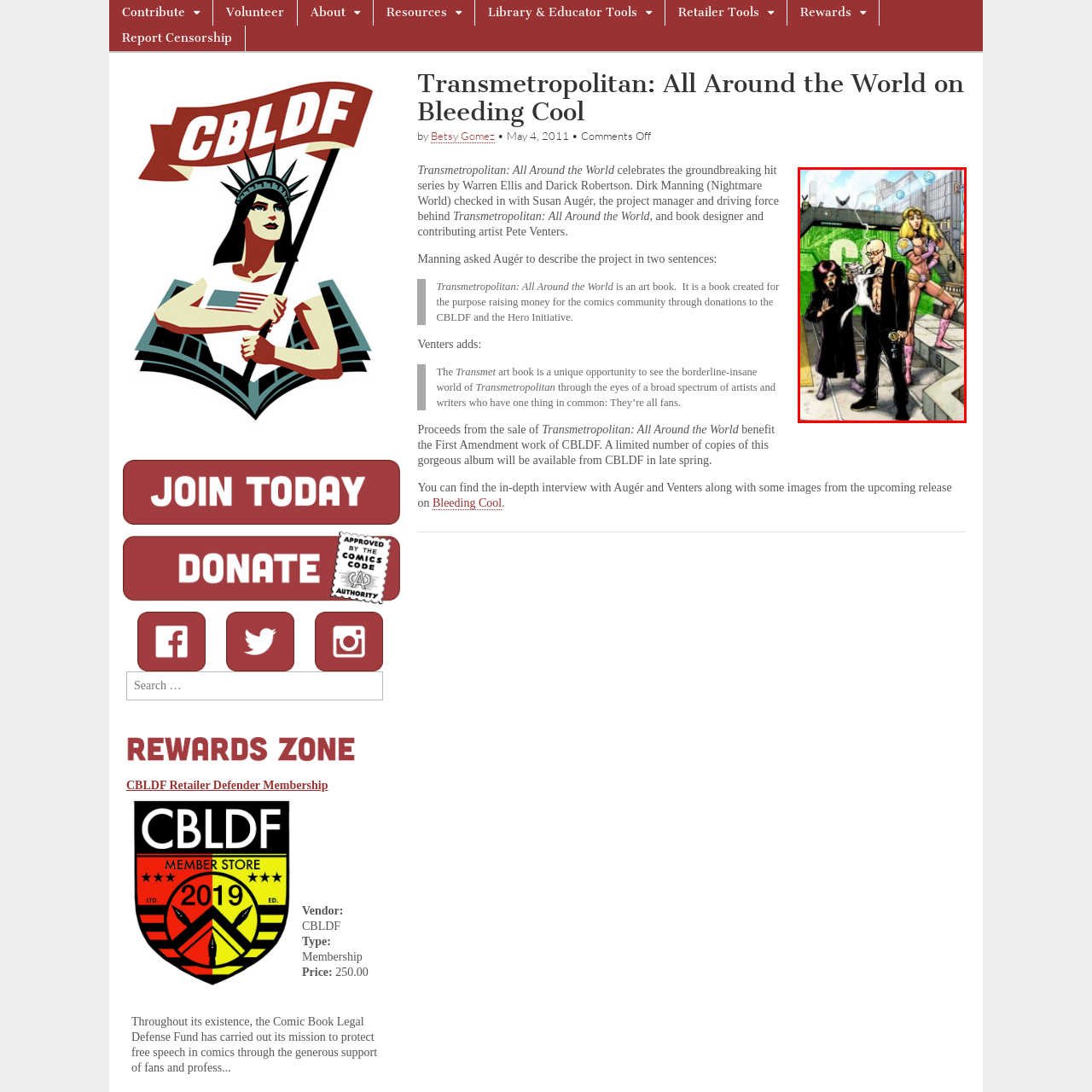What is the woman on the left expressing?
Observe the image enclosed by the red boundary and respond with a one-word or short-phrase answer.

inquisitive or distressed